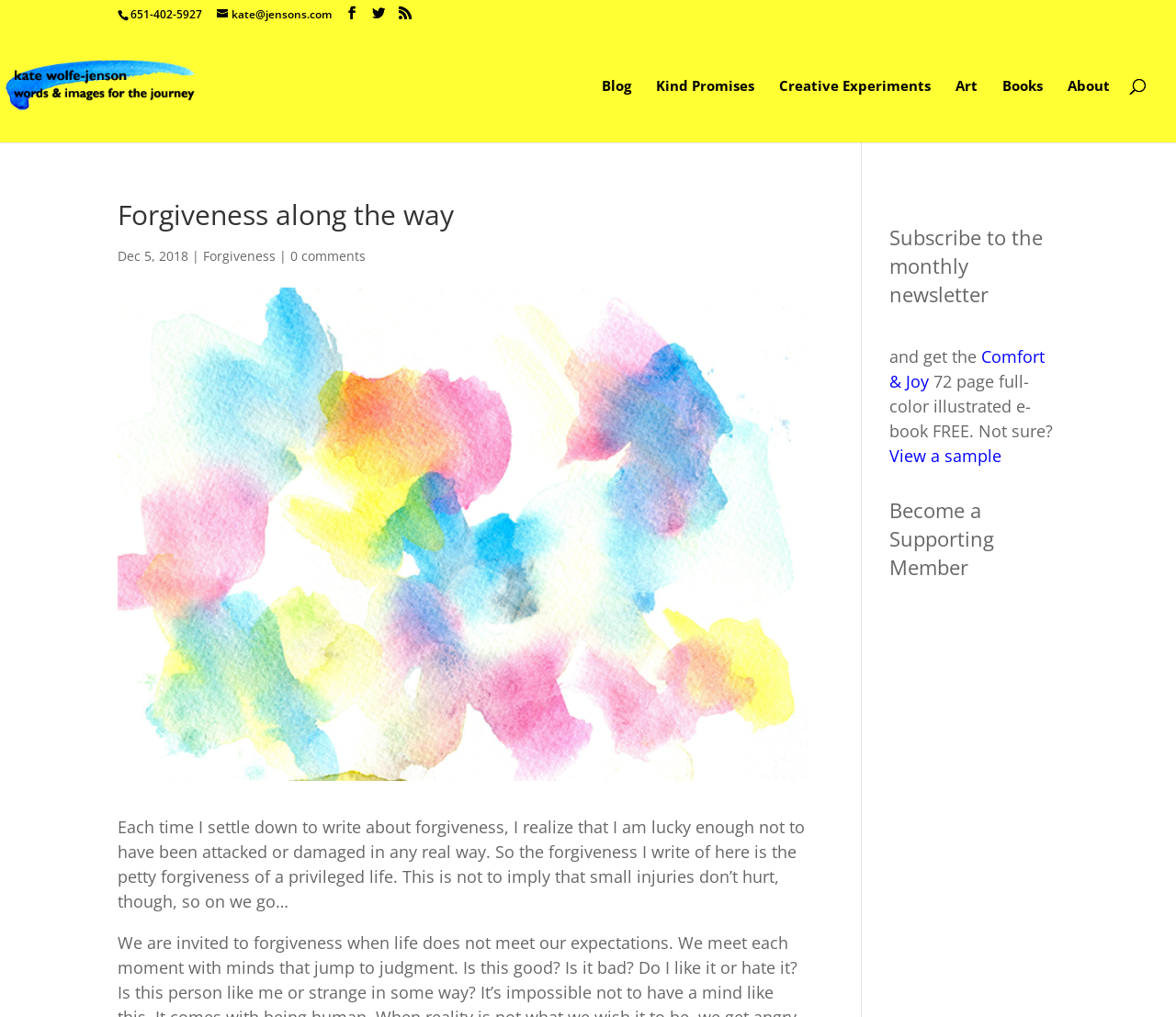Could you locate the bounding box coordinates for the section that should be clicked to accomplish this task: "Click the 'Journey Dancing' link".

[0.027, 0.071, 0.223, 0.093]